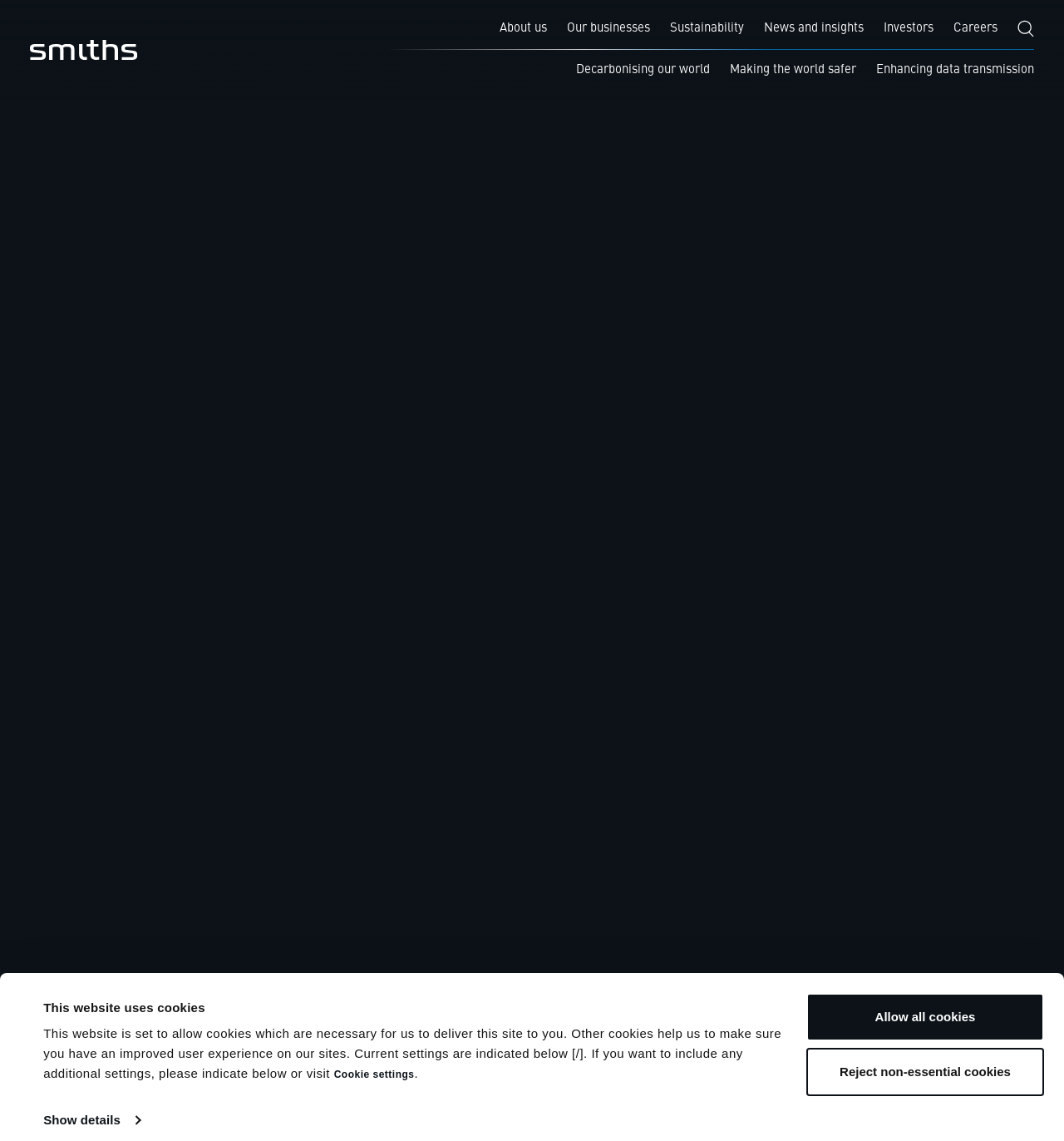How many trucks can the HCVG screening system check per hour?
Please provide a detailed answer to the question.

The answer can be found in the paragraph that describes the HCVG and HCVT screening systems. It states that the HCVG can check up to 23 trucks per hour, which implies that this is the capacity of the system.